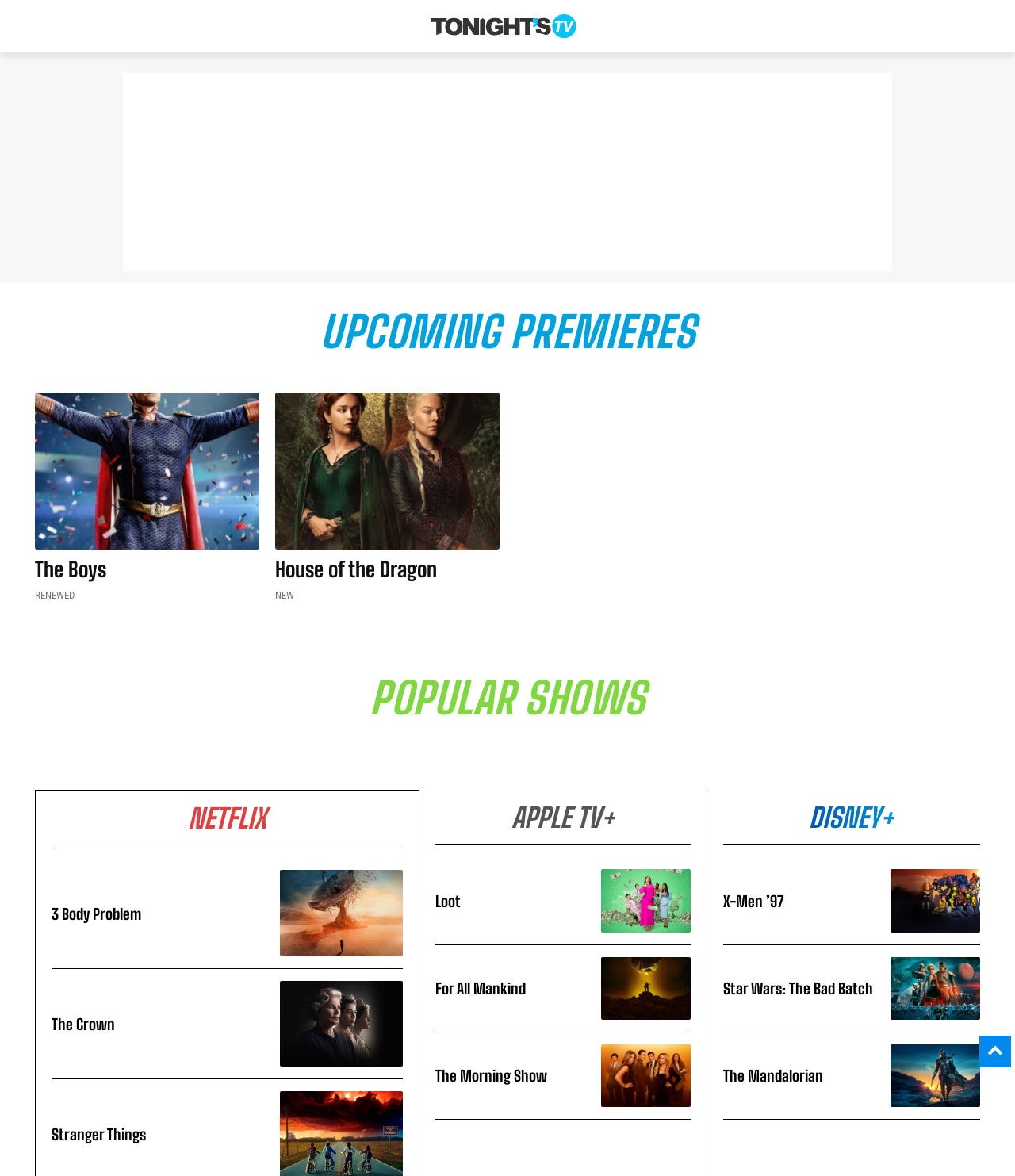What is the name of the TV show with the tag 'NEW'?
From the image, respond using a single word or phrase.

House of the Dragon